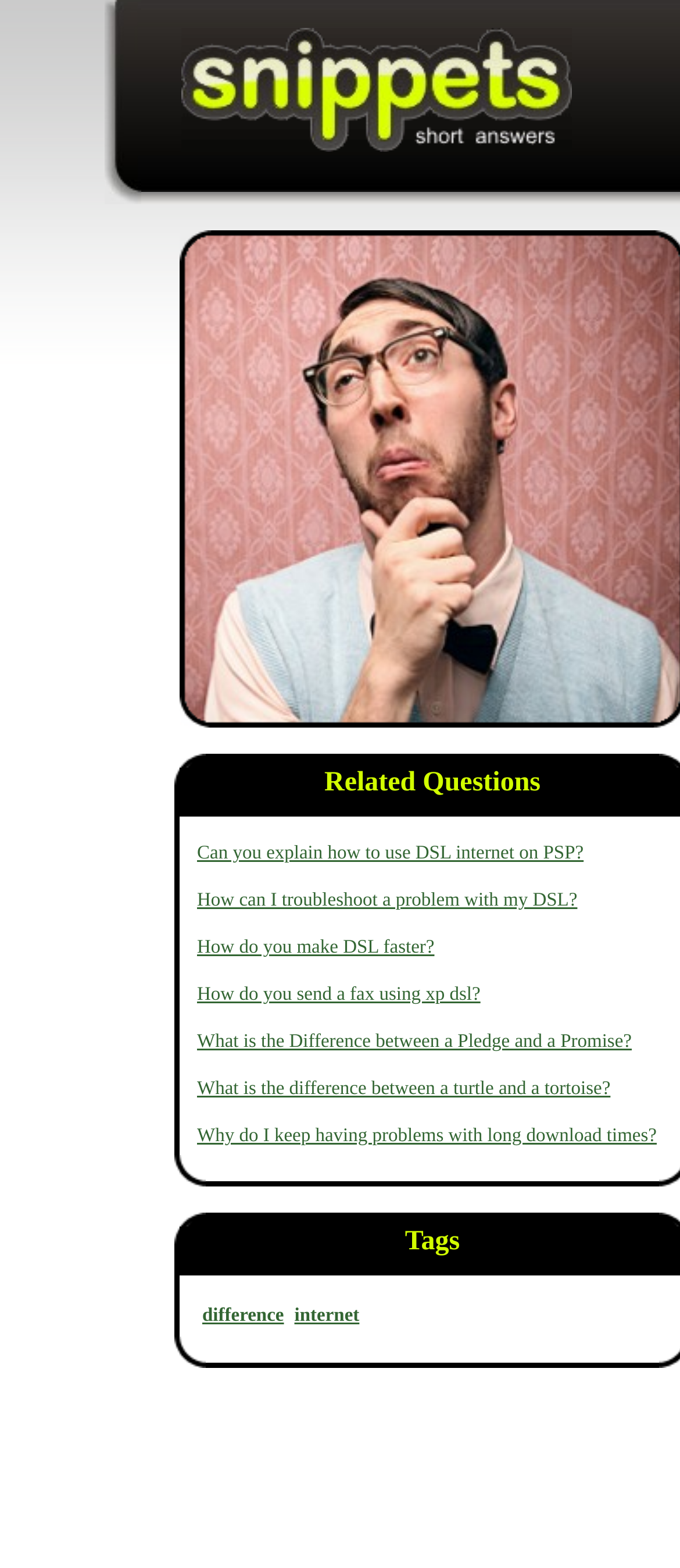Determine the bounding box coordinates for the area you should click to complete the following instruction: "Click on the link to learn about the difference between broadband and DSL".

[0.267, 0.018, 0.841, 0.097]